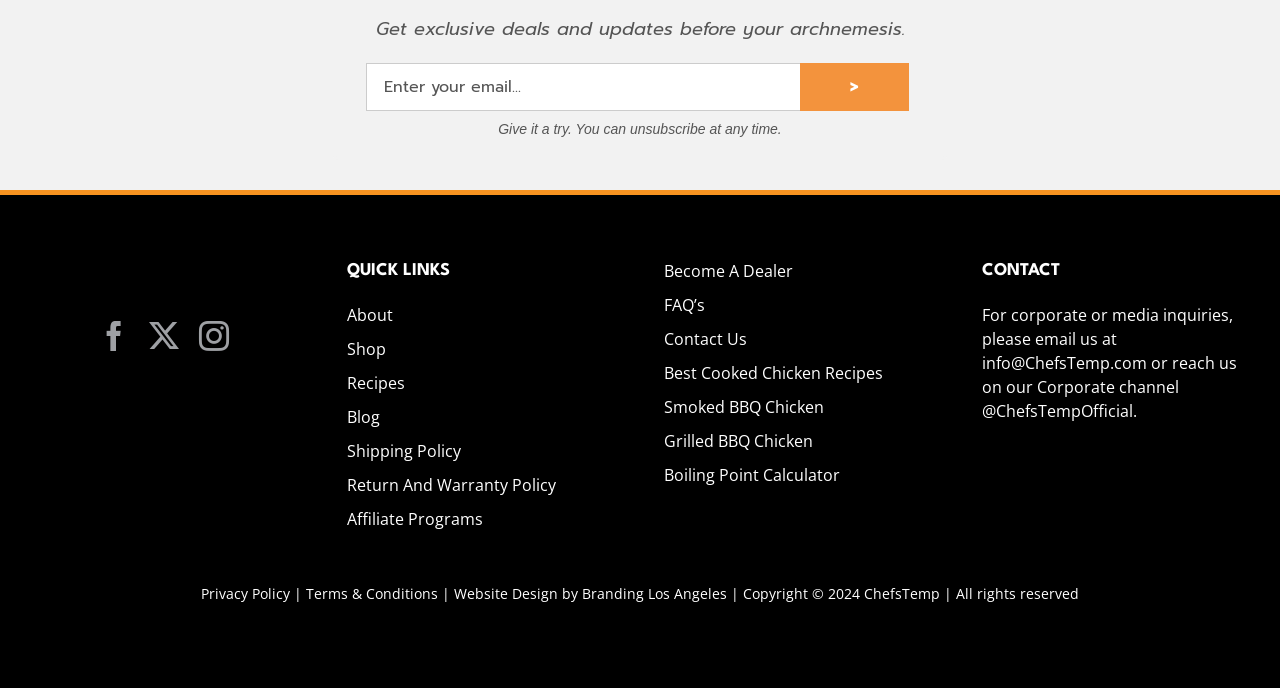Identify the bounding box coordinates for the UI element described as follows: Shipping Policy. Use the format (top-left x, top-left y, bottom-right x, bottom-right y) and ensure all values are floating point numbers between 0 and 1.

[0.271, 0.638, 0.481, 0.673]